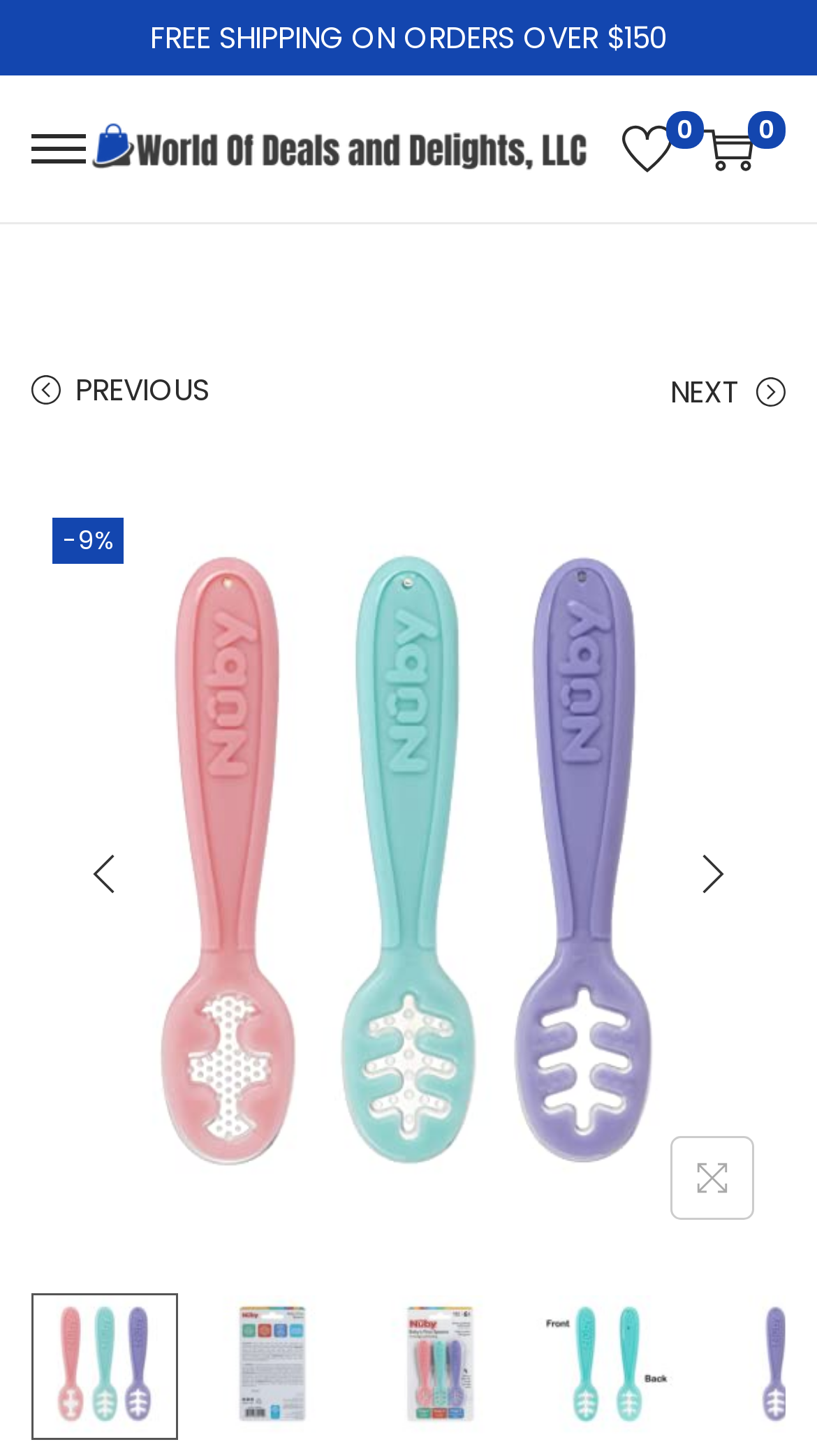Find the bounding box coordinates of the clickable area that will achieve the following instruction: "Enter your name".

None